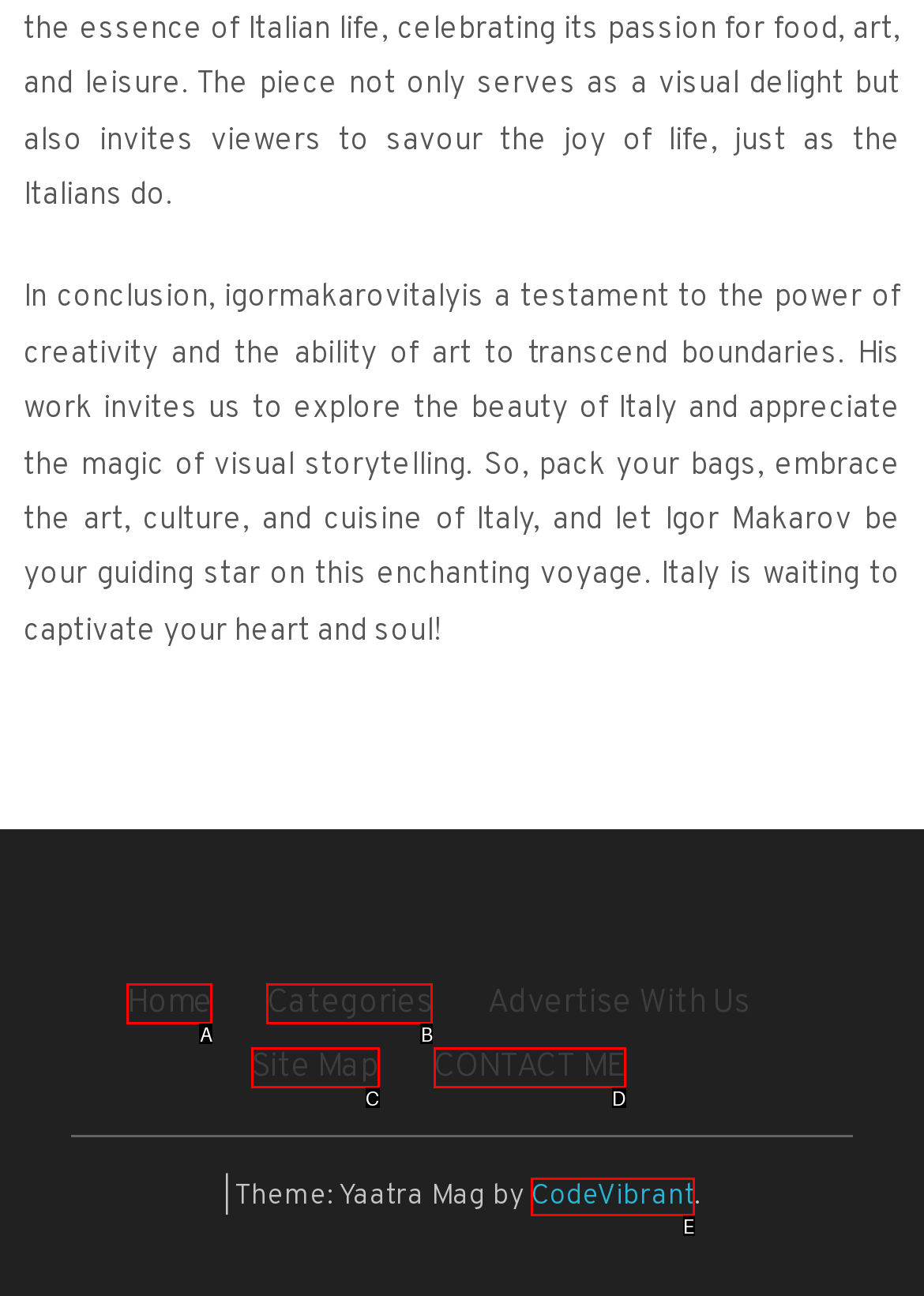Tell me which one HTML element best matches the description: CONTACT ME
Answer with the option's letter from the given choices directly.

D